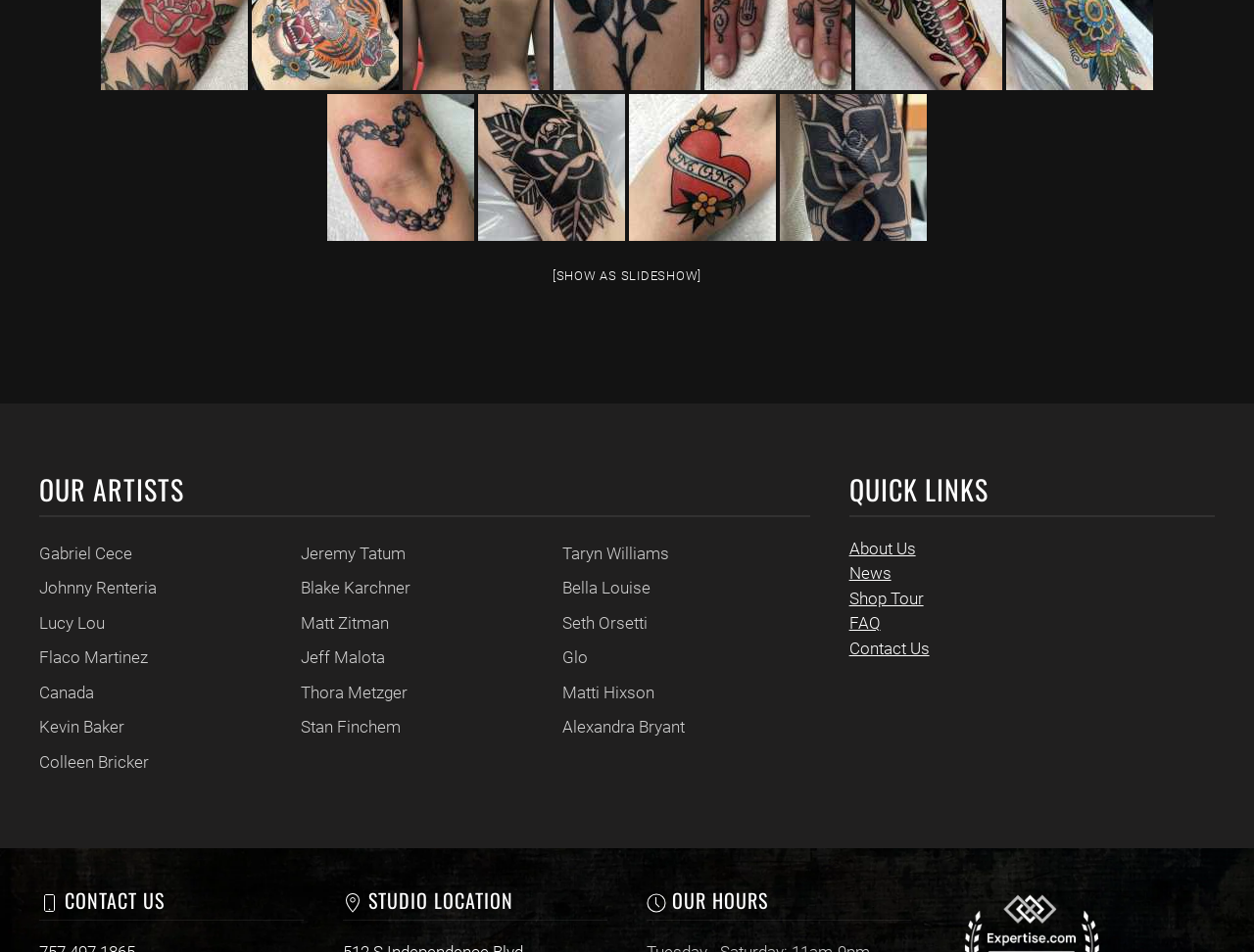Find the bounding box coordinates of the element to click in order to complete the given instruction: "View artist Gabriel Cece's page."

[0.031, 0.563, 0.228, 0.6]